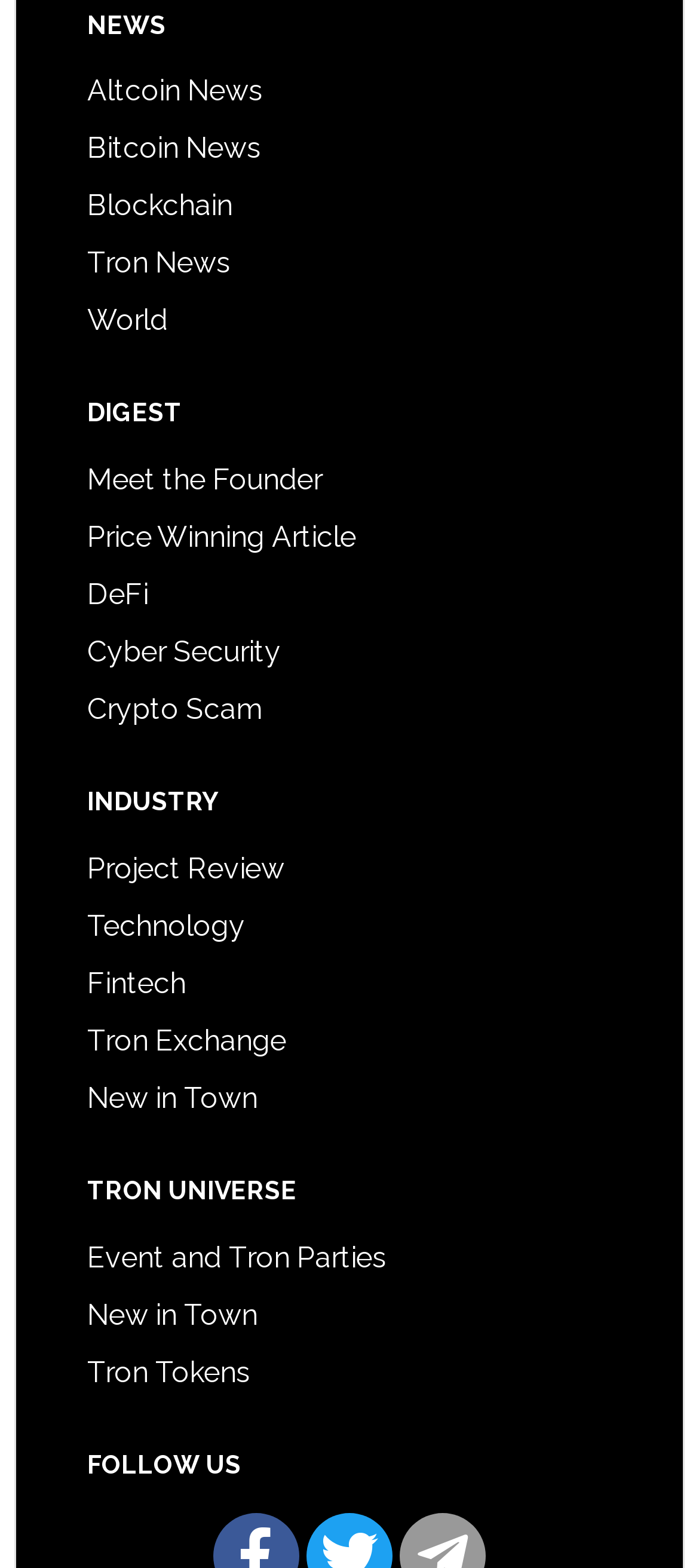What is the first link in the DIGEST section?
Answer the question with a detailed and thorough explanation.

By looking at the links under the 'DIGEST' heading, I can see that the first link is 'Meet the Founder'.